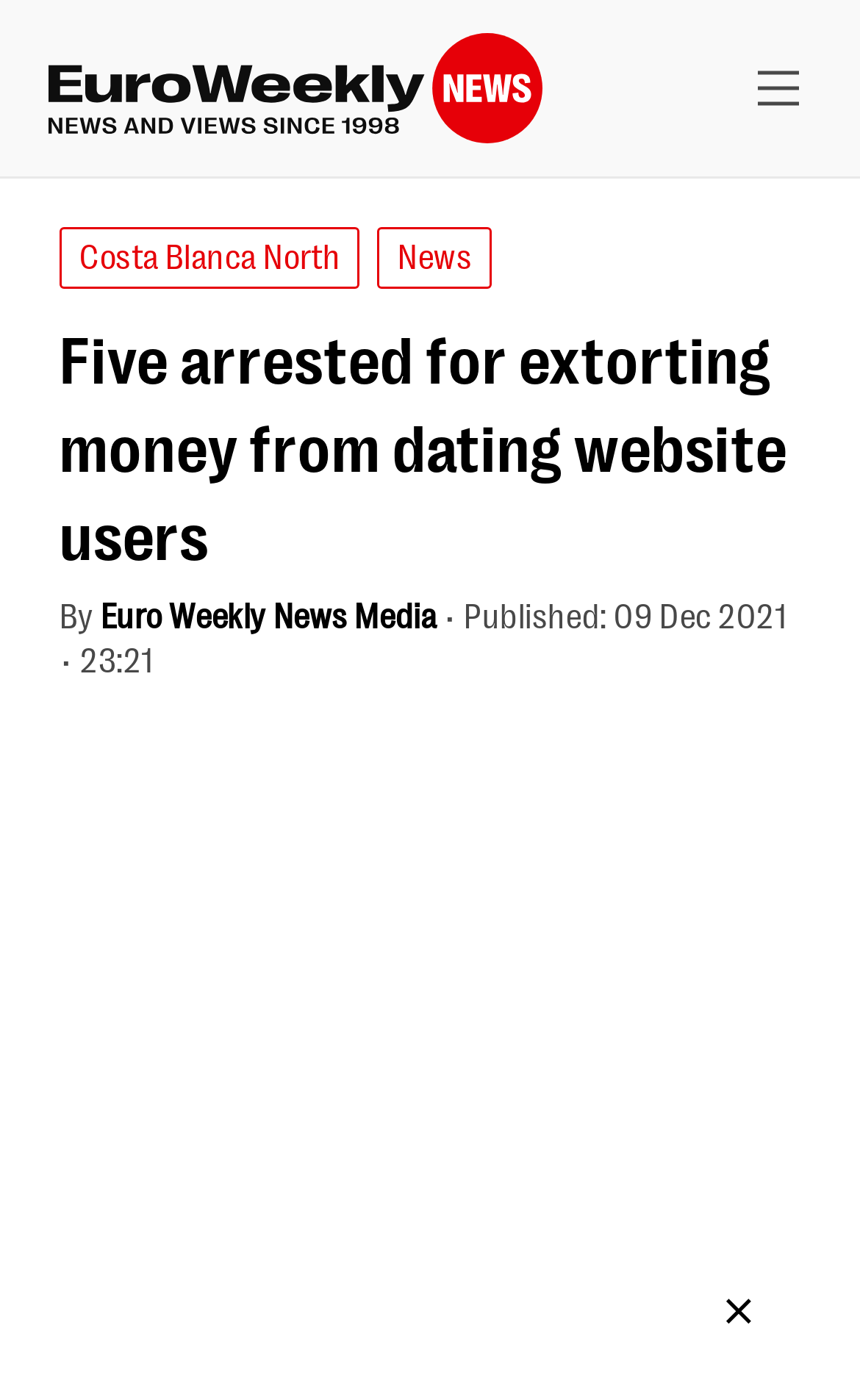How many links are in the top navigation bar?
Look at the screenshot and respond with a single word or phrase.

3